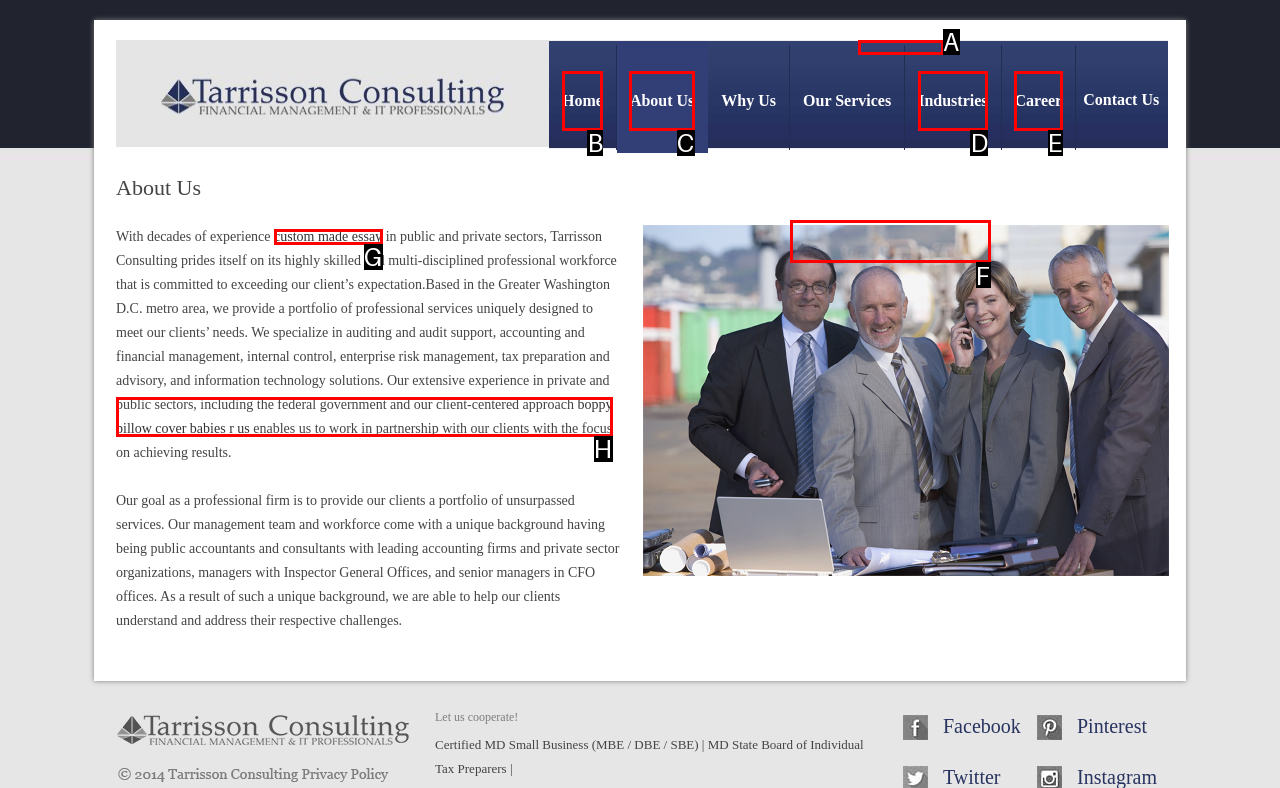Pinpoint the HTML element that fits the description: Audit Support & Internal Control
Answer by providing the letter of the correct option.

F